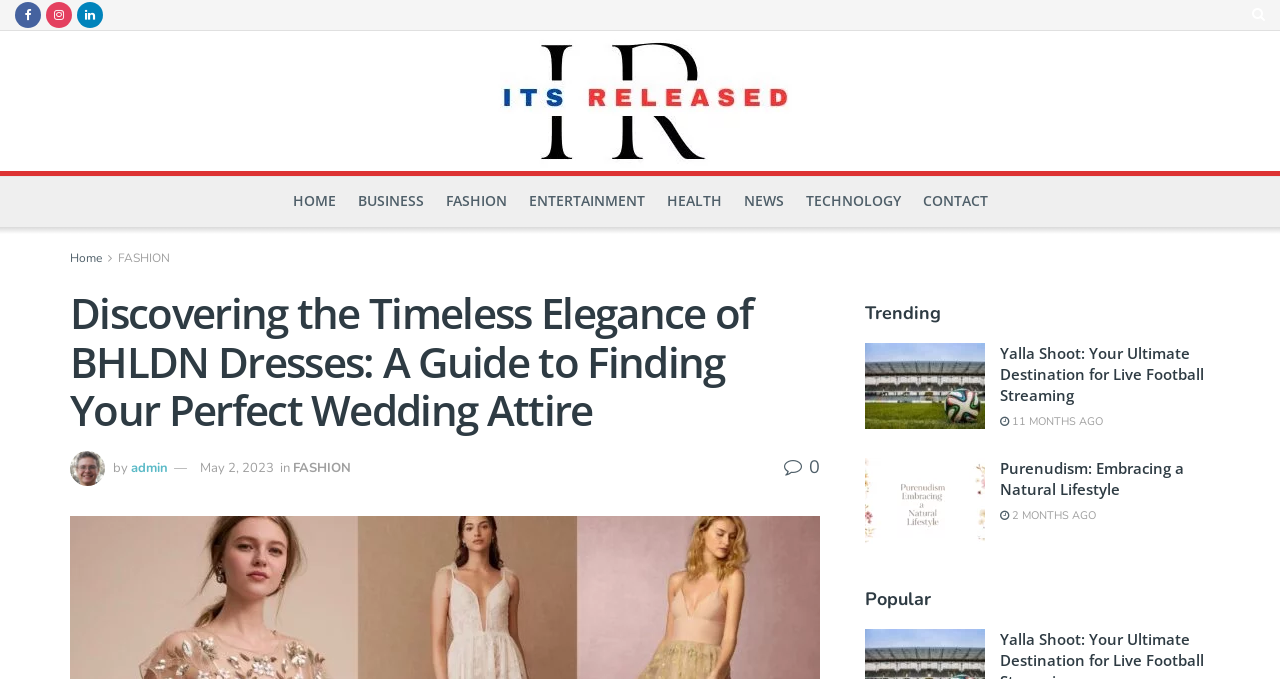Please determine the bounding box coordinates of the element to click in order to execute the following instruction: "Click on the HOME link". The coordinates should be four float numbers between 0 and 1, specified as [left, top, right, bottom].

[0.229, 0.272, 0.262, 0.318]